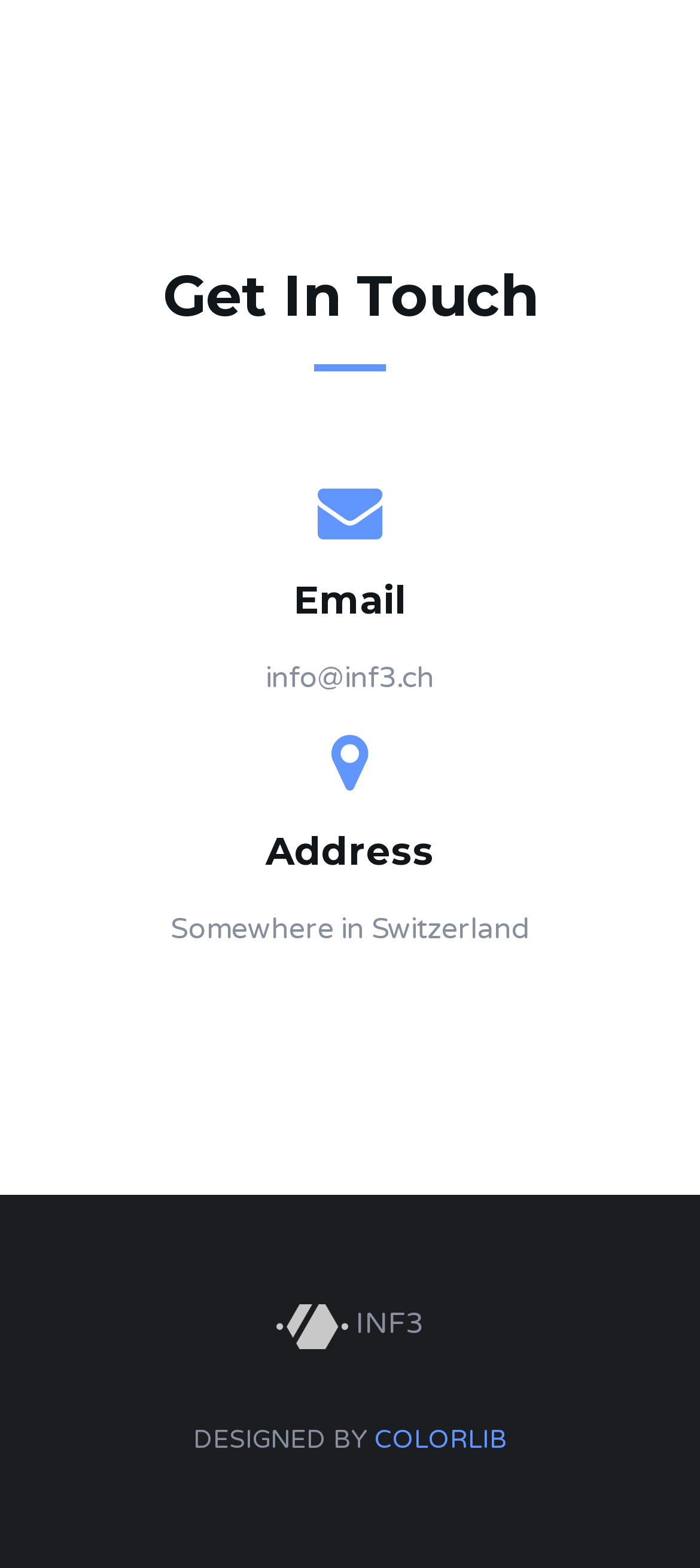Where is the company located?
From the screenshot, supply a one-word or short-phrase answer.

Somewhere in Switzerland